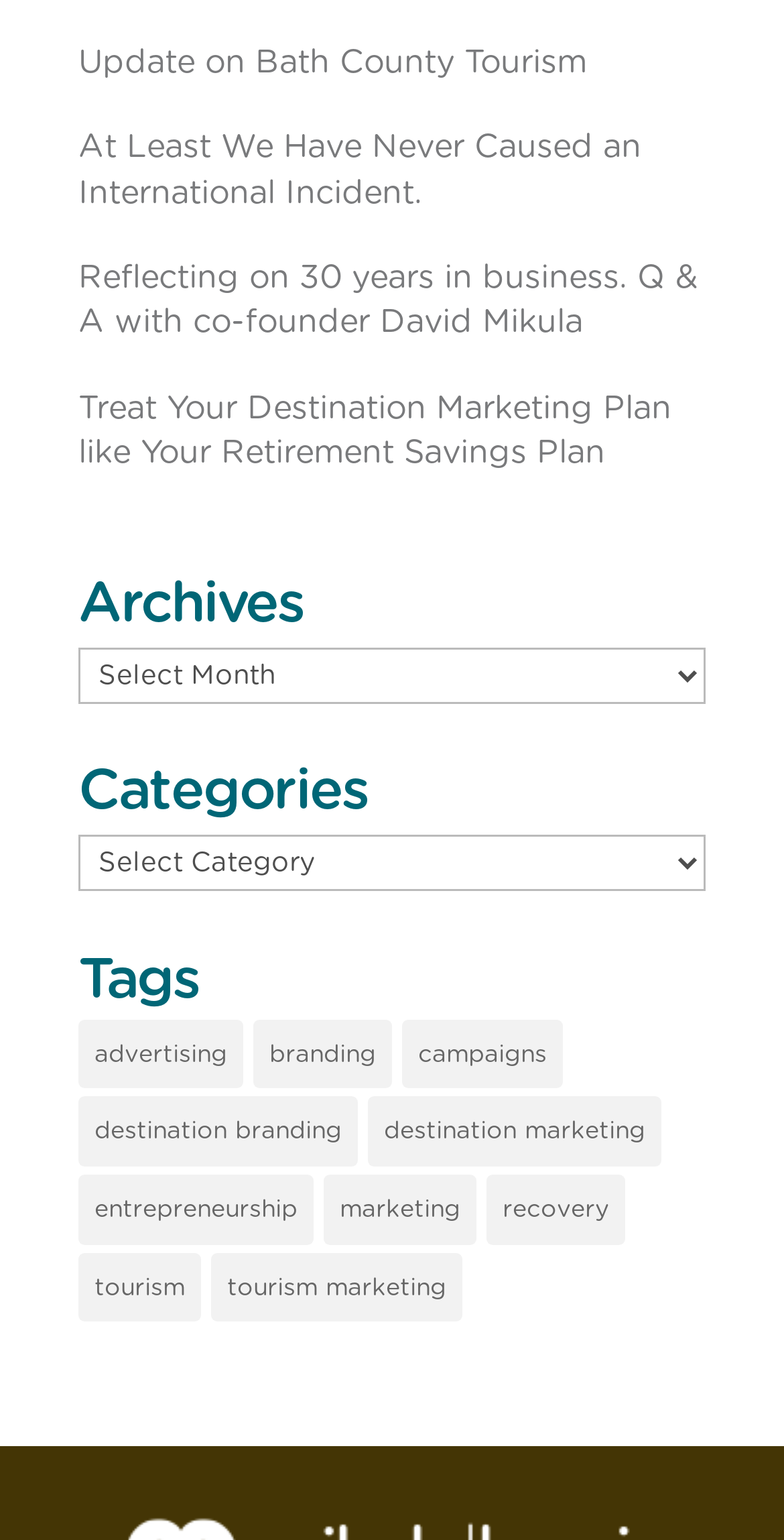Use the details in the image to answer the question thoroughly: 
How many archive links are there?

I counted the number of link elements above the 'Archives' heading and found four links, which are likely archive links.